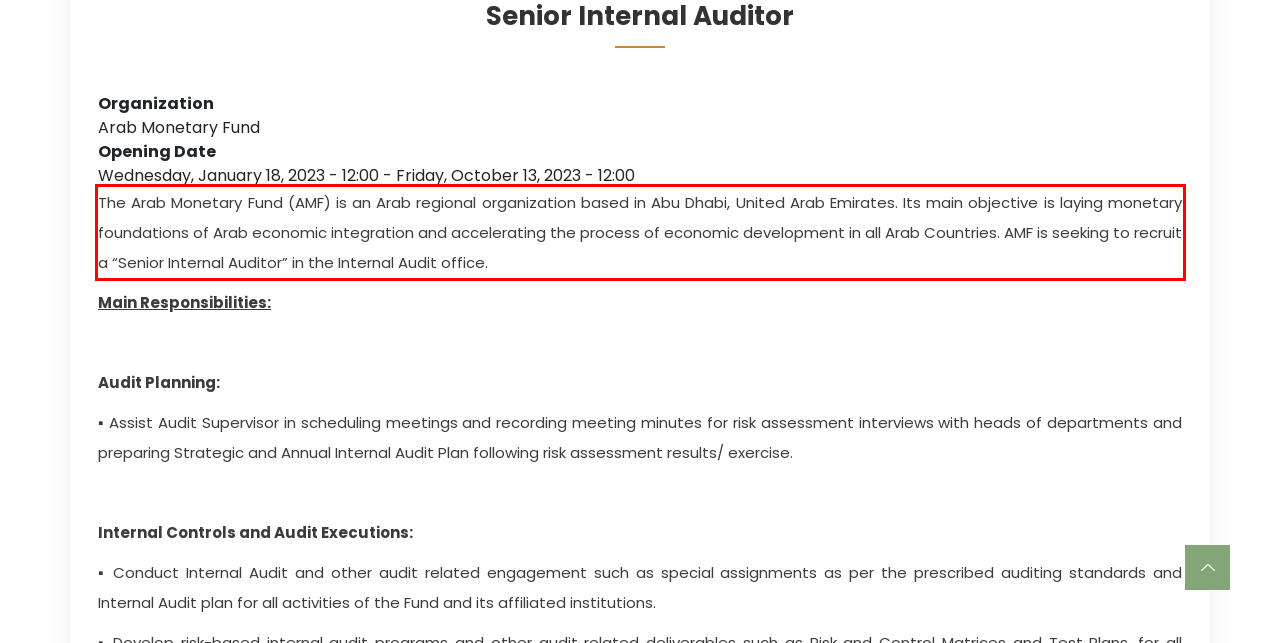There is a UI element on the webpage screenshot marked by a red bounding box. Extract and generate the text content from within this red box.

The Arab Monetary Fund (AMF) is an Arab regional organization based in Abu Dhabi, United Arab Emirates. Its main objective is laying monetary foundations of Arab economic integration and accelerating the process of economic development in all Arab Countries. AMF is seeking to recruit a “Senior Internal Auditor” in the Internal Audit office.